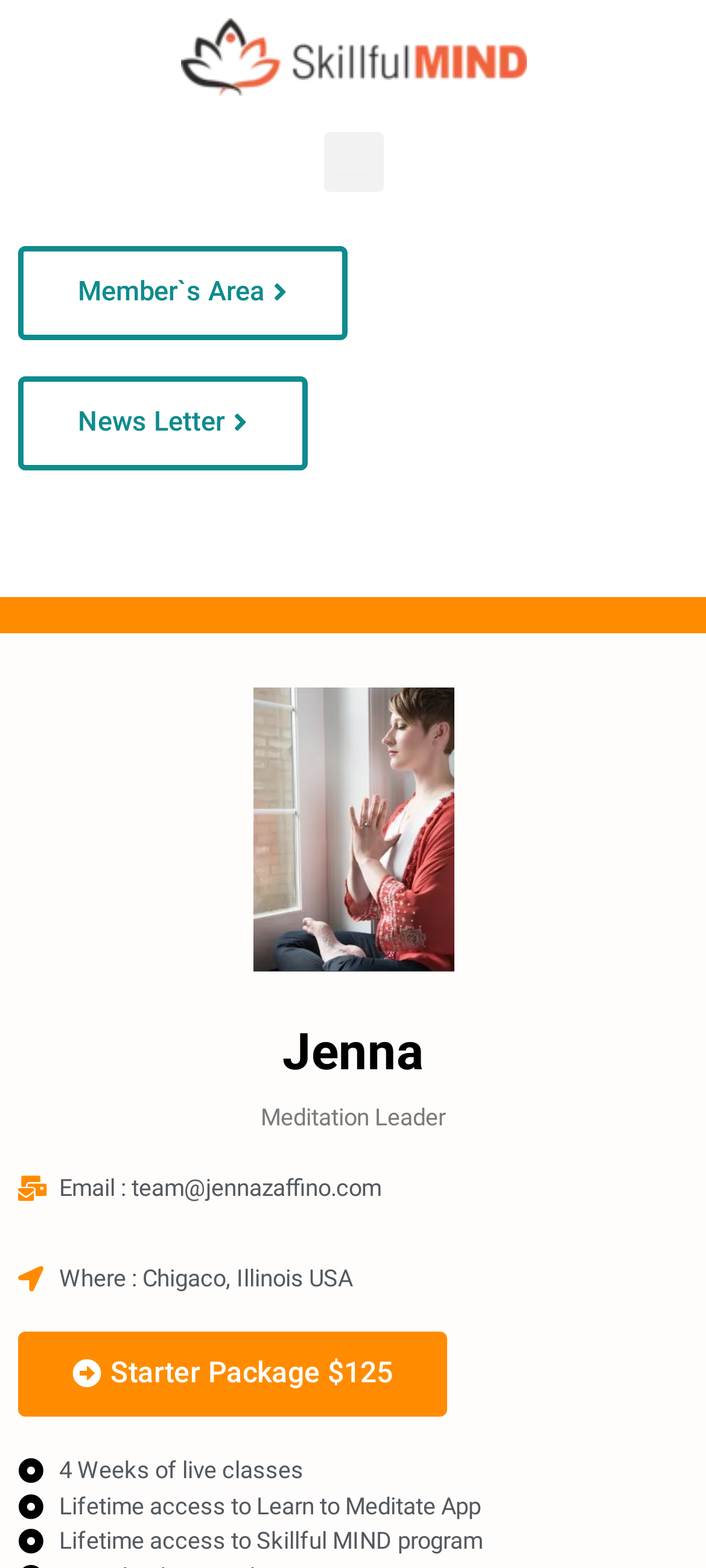What is included in the Starter Package?
Please provide a single word or phrase based on the screenshot.

4 Weeks of live classes, Lifetime access to Learn to Meditate App, Lifetime access to Skillful MIND program